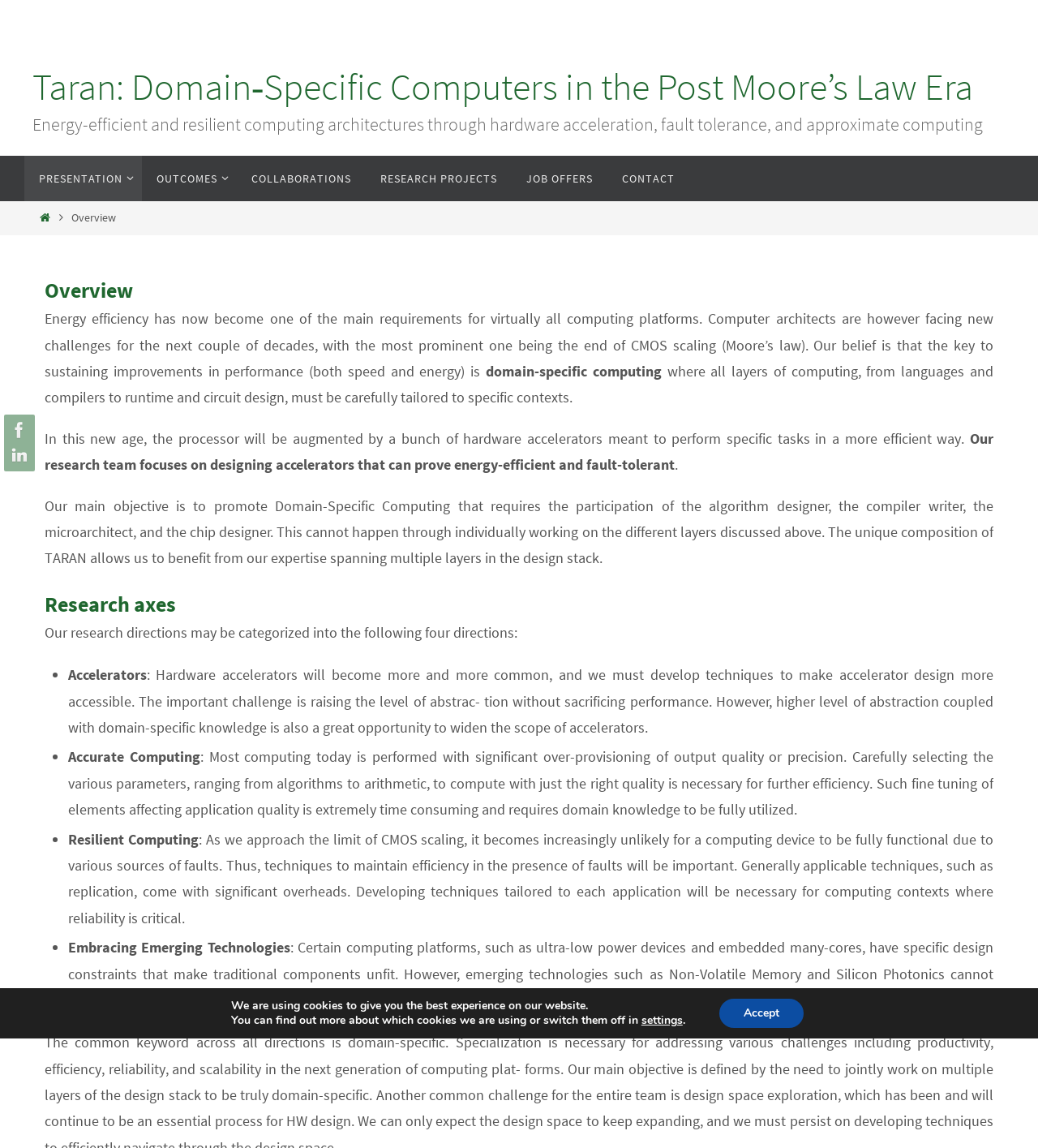Give a comprehensive overview of the webpage, including key elements.

This webpage is about Taran, a research project focused on domain-specific computers in the post-Moore's Law era. The page has a header section with links to social media platforms, Facebook and LinkedIn, on the top left corner. Below the header, there is a main title "Taran: Domain‐Specific Computers in the Post Moore’s Law Era" followed by a subtitle "Energy-efficient and resilient computing architectures through hardware acceleration, fault tolerance, and approximate computing".

The main content of the page is divided into two sections. The first section, "Overview", provides an introduction to the project, explaining the importance of energy efficiency in computing and the challenges faced by computer architects. It also outlines the project's objective to promote domain-specific computing, which requires collaboration between algorithm designers, compiler writers, microarchitects, and chip designers.

The second section, "Research axes", categorizes the project's research directions into four areas: accelerators, accurate computing, resilient computing, and embracing emerging technologies. Each area is described in detail, with bullet points highlighting the key challenges and opportunities in each field.

At the bottom of the page, there is a GDPR cookie banner that informs users about the use of cookies on the website and provides a link to settings where users can switch them off.

On the top right corner, there are navigation links to different sections of the website, including "PRESENTATION", "OUTCOMES", "COLLABORATIONS", "RESEARCH PROJECTS", "JOB OFFERS", and "CONTACT". There is also a "Home" link on the top left corner, below the social media links.